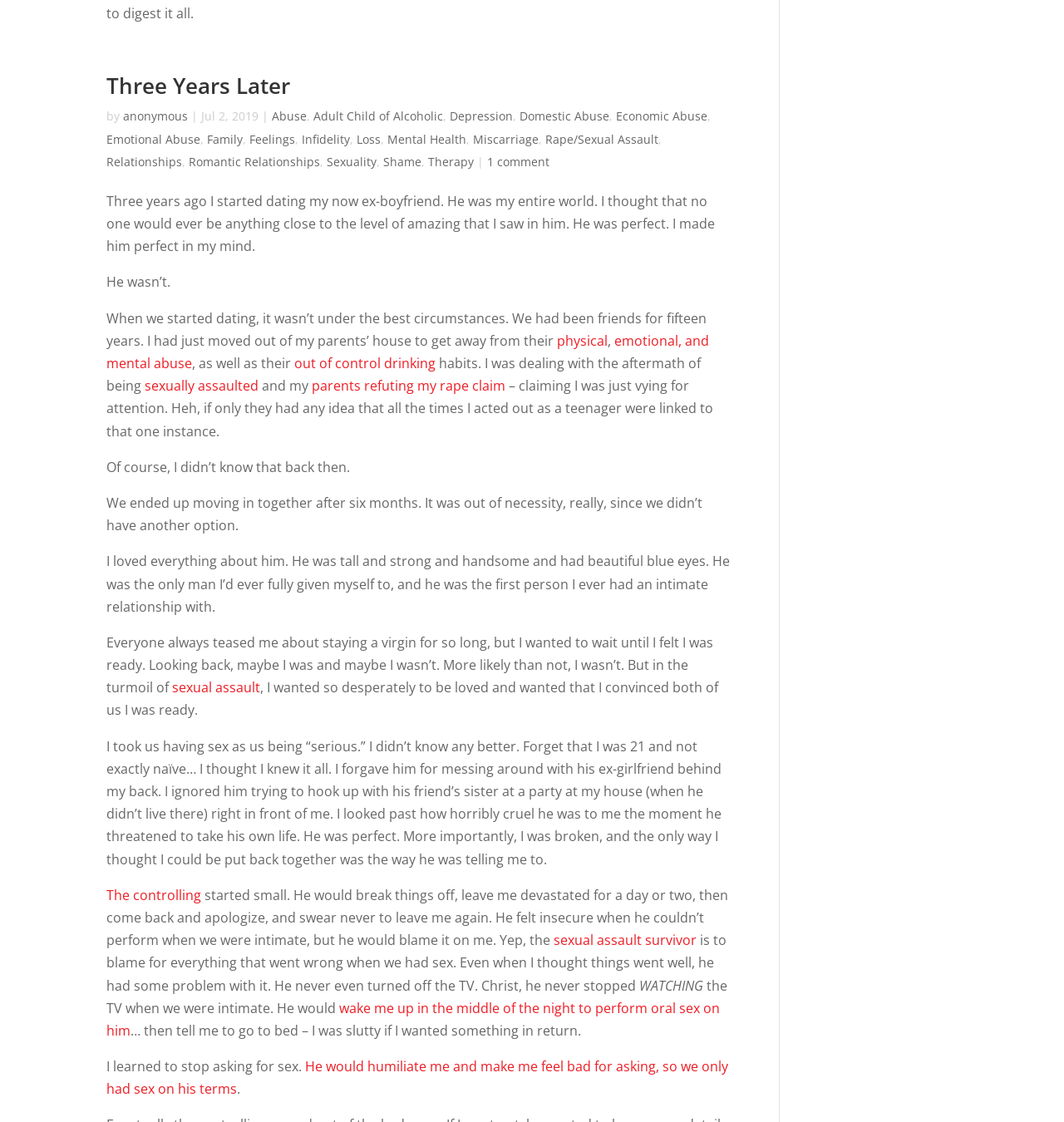Locate the UI element that matches the description name="s" placeholder="Search …" title="Search for:" in the webpage screenshot. Return the bounding box coordinates in the format (top-left x, top-left y, bottom-right x, bottom-right y), with values ranging from 0 to 1.

None